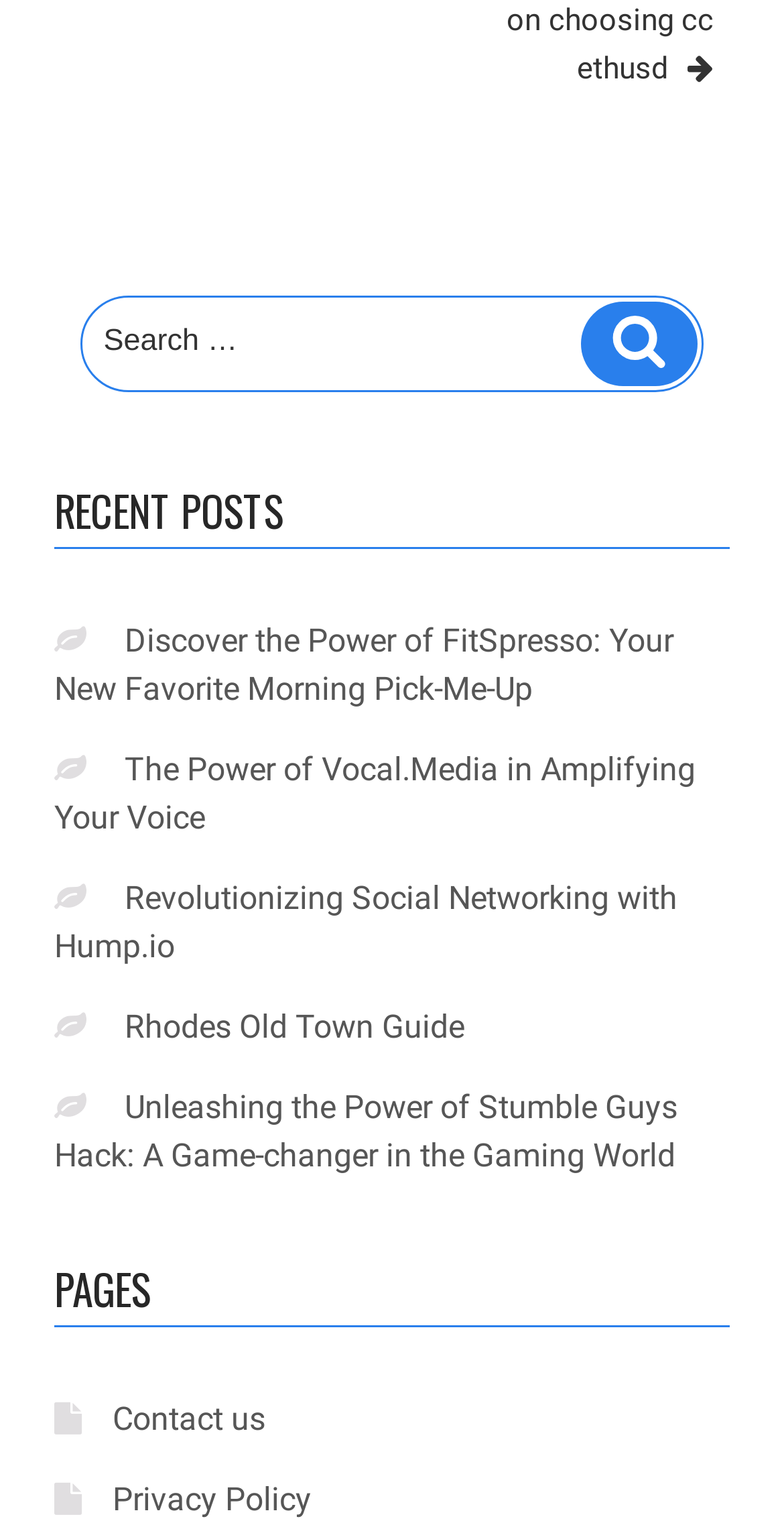Locate the bounding box coordinates of the clickable region to complete the following instruction: "Contact us."

[0.144, 0.917, 0.338, 0.942]